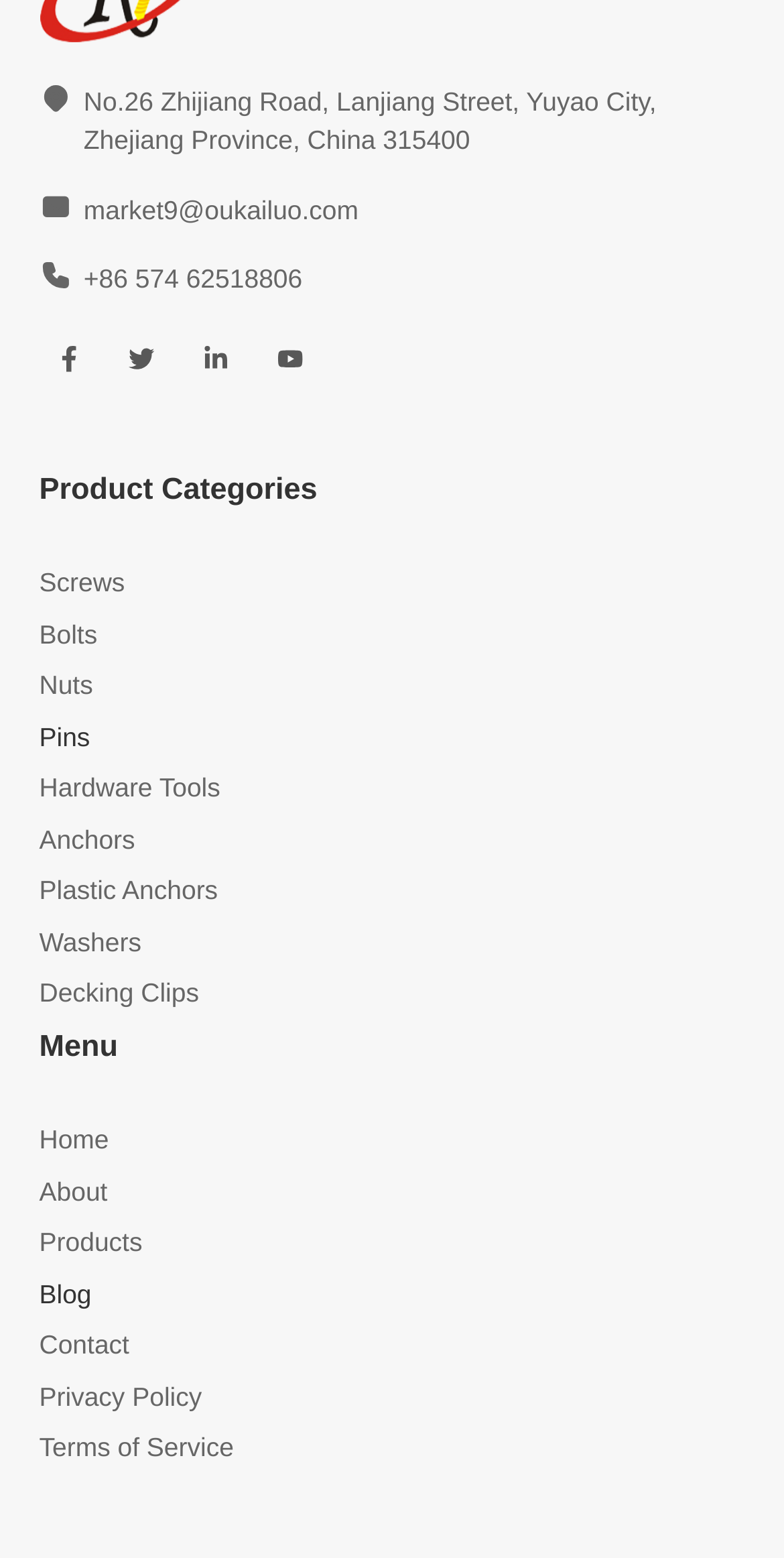Identify the bounding box coordinates of the clickable region to carry out the given instruction: "Contact us".

[0.05, 0.854, 0.165, 0.873]